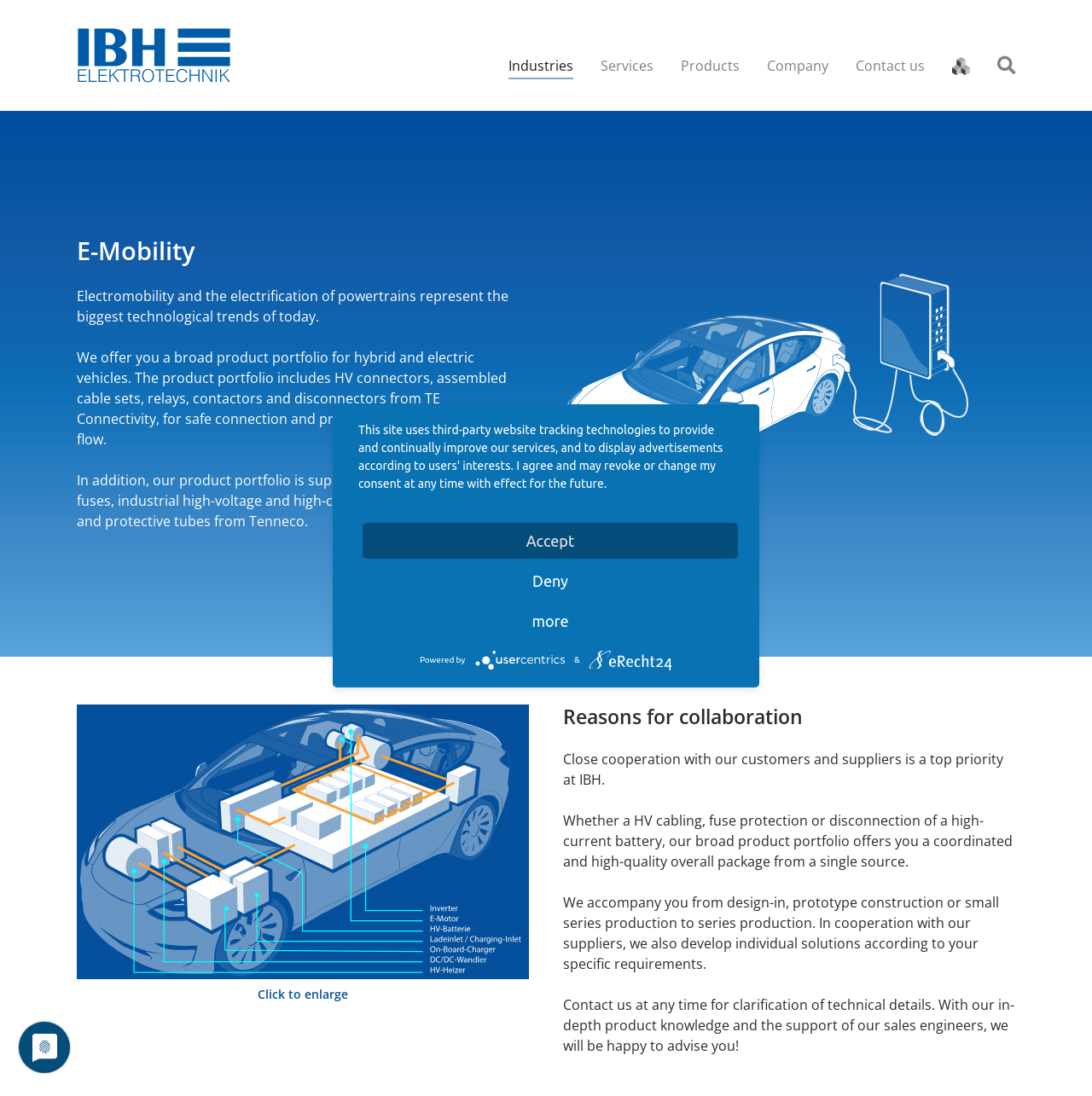Locate the bounding box coordinates of the area to click to fulfill this instruction: "Scroll to top". The bounding box should be presented as four float numbers between 0 and 1, in the order [left, top, right, bottom].

[0.947, 0.943, 0.984, 0.981]